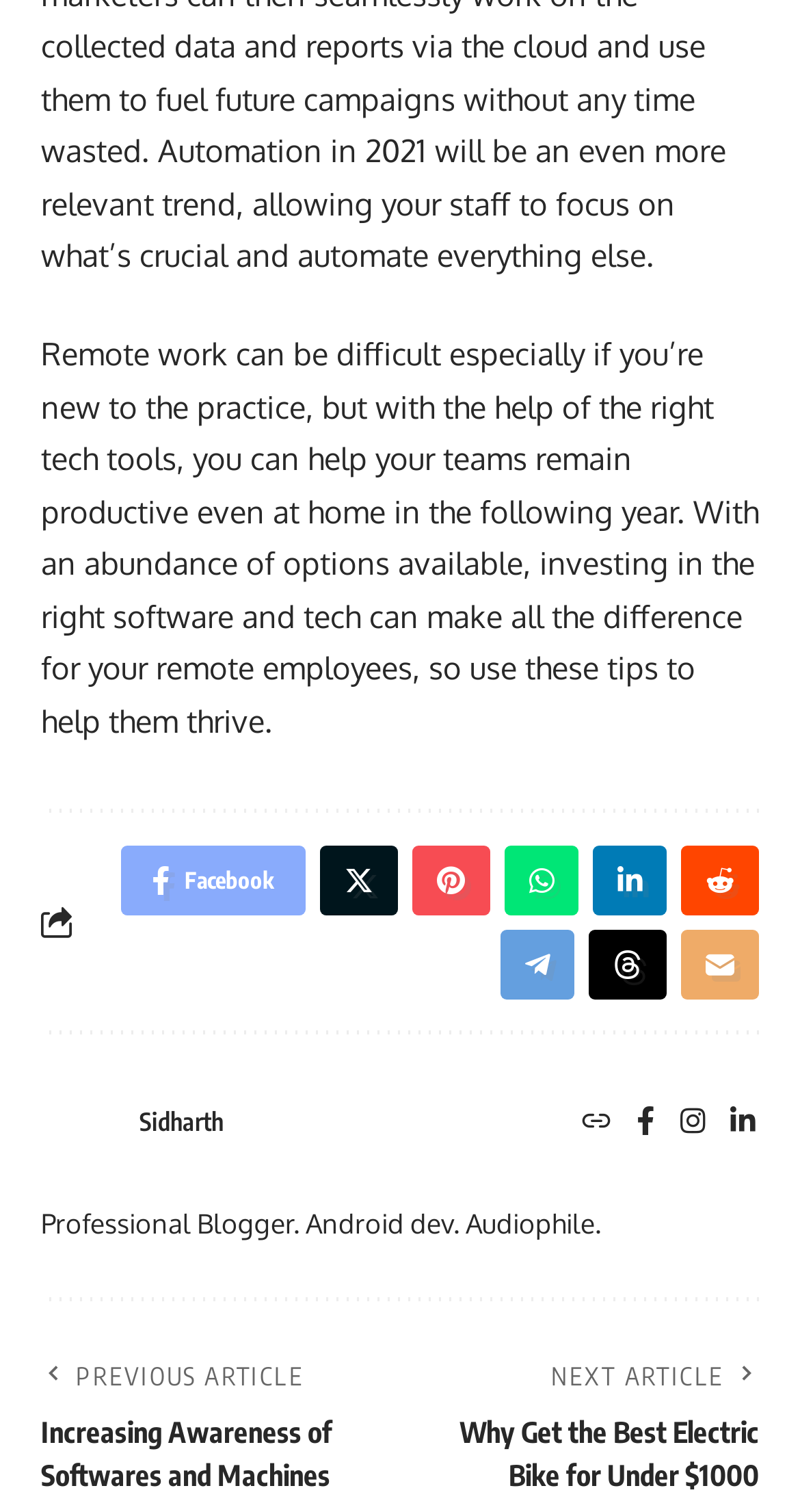What is the profession of the author?
Look at the screenshot and respond with a single word or phrase.

Professional Blogger